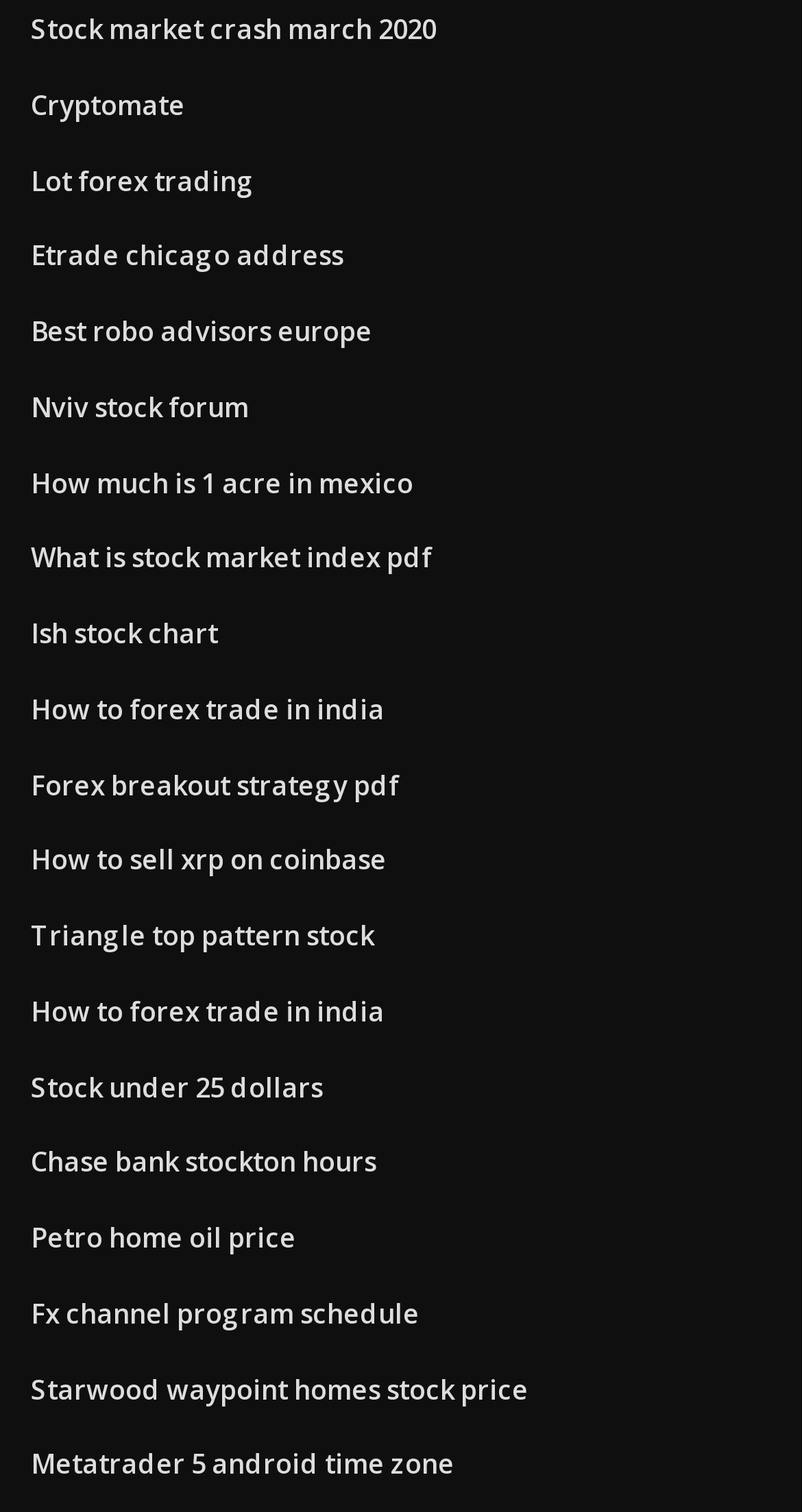Please specify the bounding box coordinates of the region to click in order to perform the following instruction: "Discover the best robo advisors in Europe".

[0.038, 0.207, 0.464, 0.231]